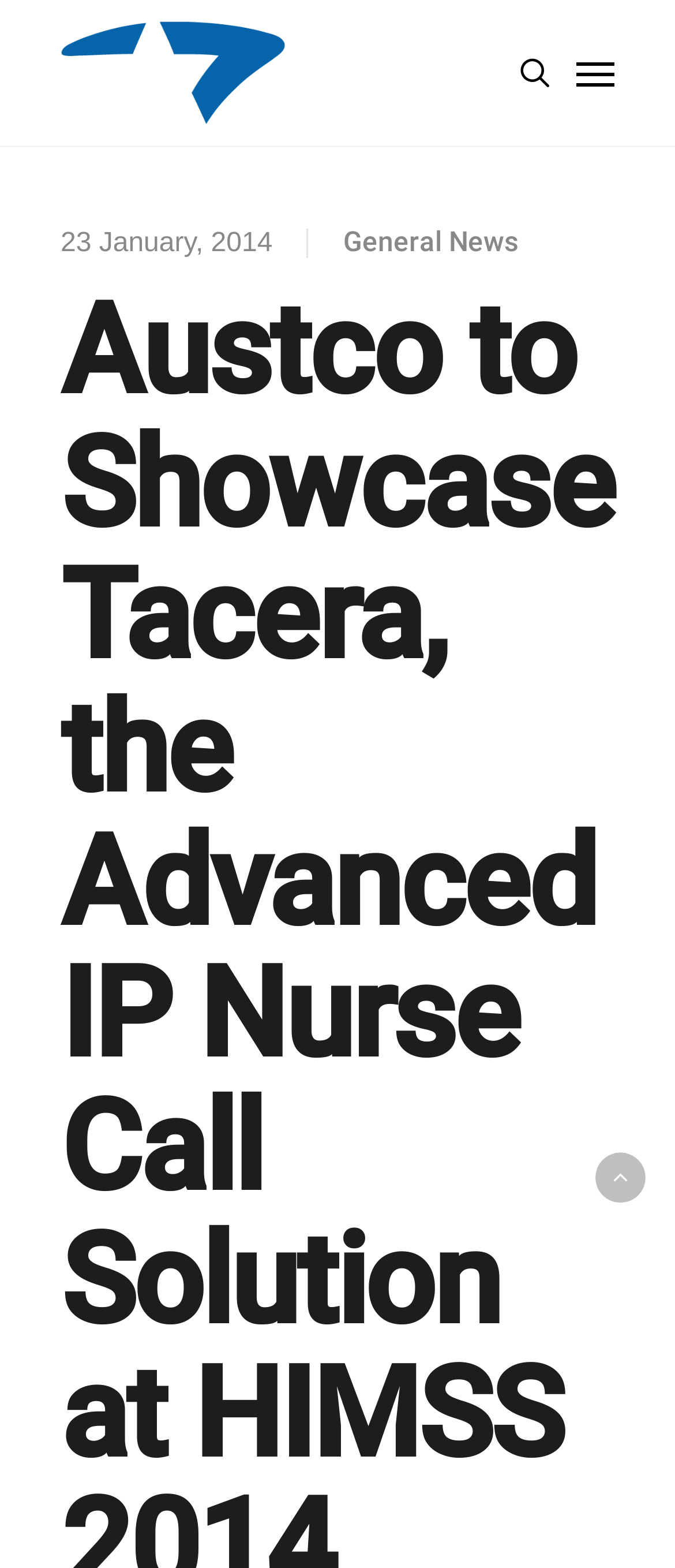Determine the heading of the webpage and extract its text content.

Austco to Showcase Tacera, the Advanced IP Nurse Call Solution at HIMSS 2014